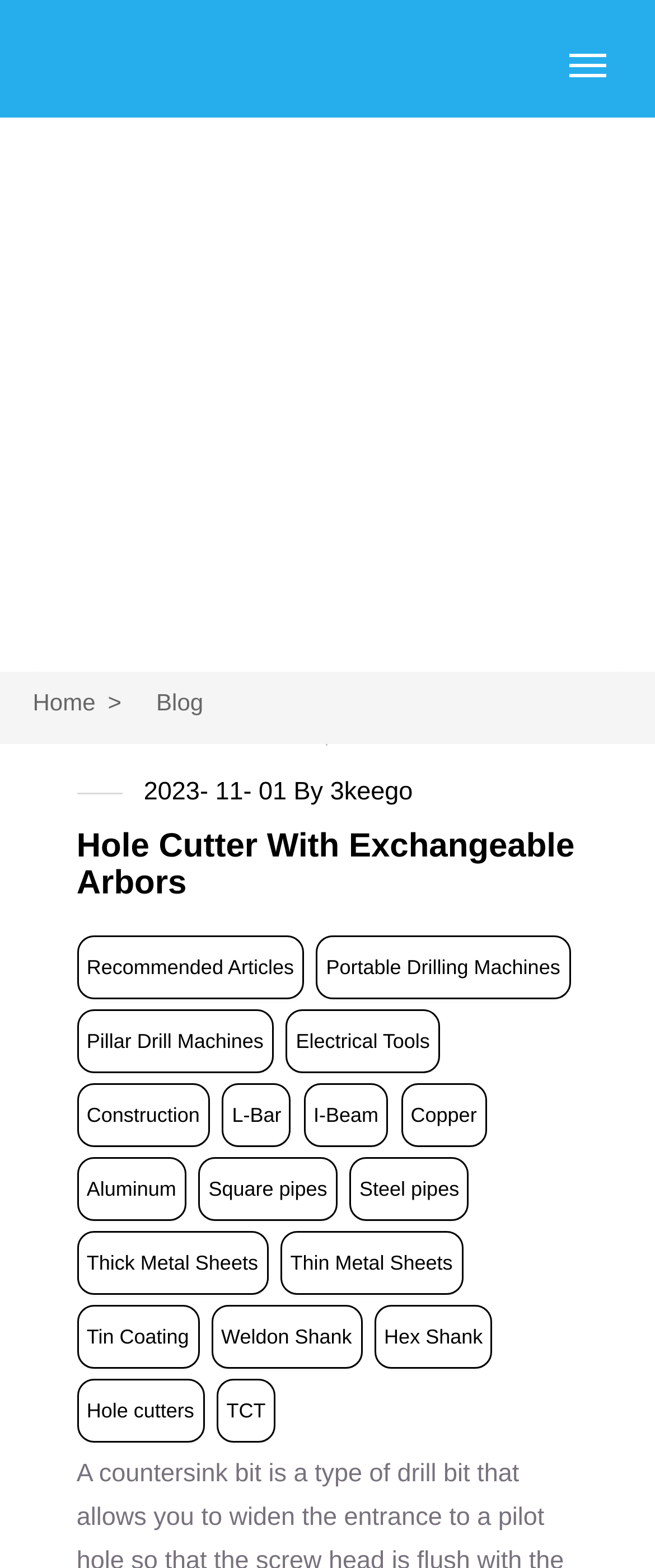Give the bounding box coordinates for this UI element: "Hole cutters". The coordinates should be four float numbers between 0 and 1, arranged as [left, top, right, bottom].

[0.132, 0.892, 0.296, 0.907]